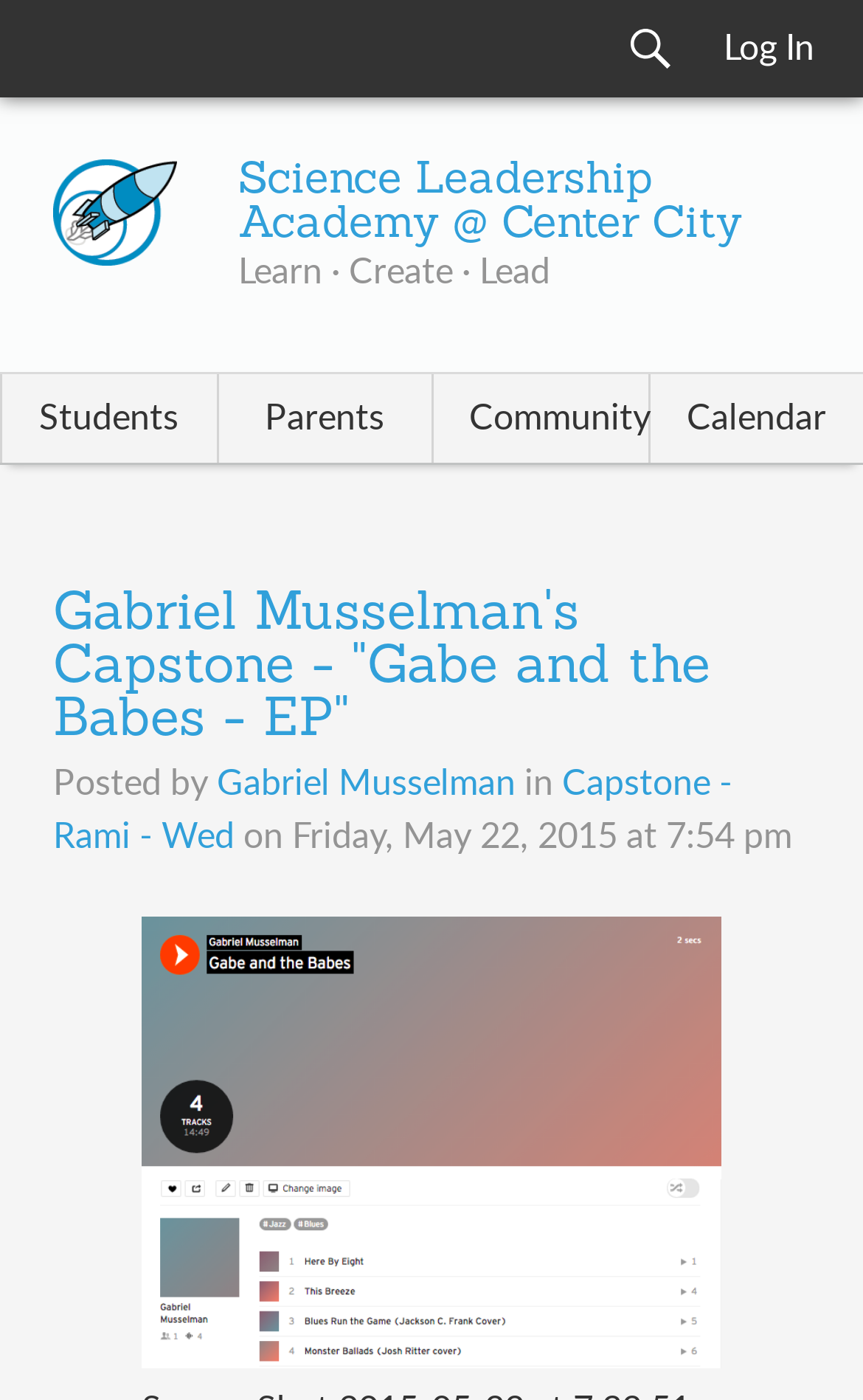Identify the bounding box coordinates of the area that should be clicked in order to complete the given instruction: "Check the calendar". The bounding box coordinates should be four float numbers between 0 and 1, i.e., [left, top, right, bottom].

[0.753, 0.267, 1.0, 0.331]